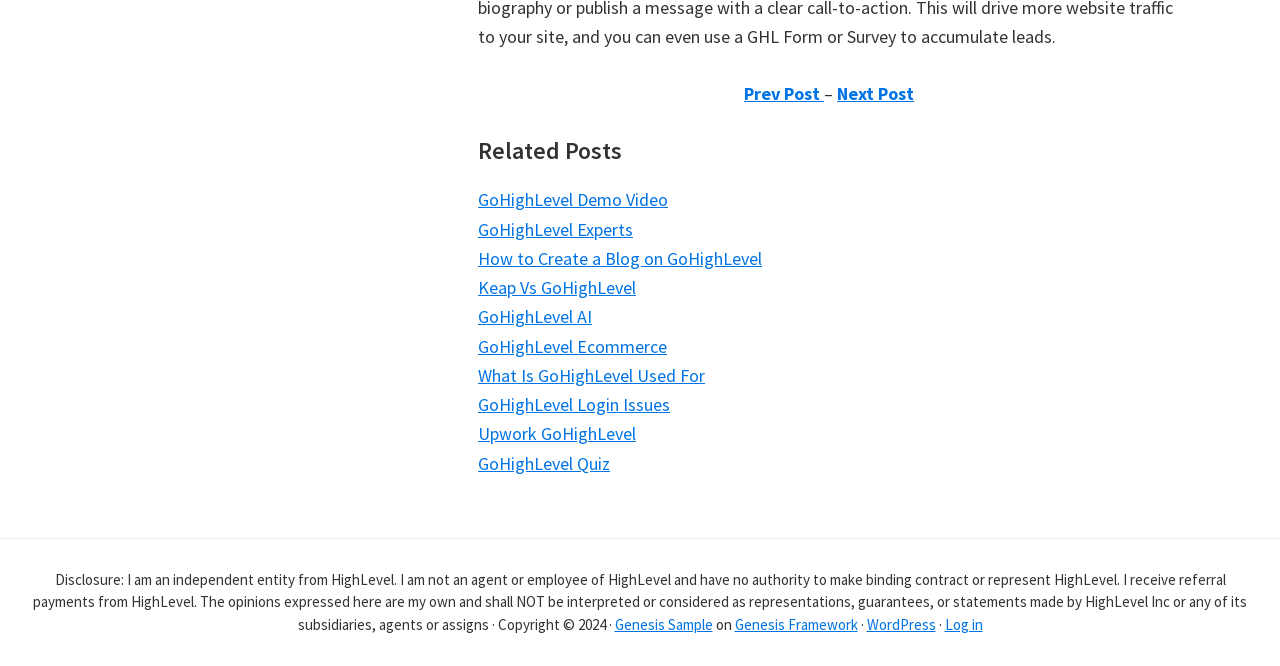What is the title of the related posts section?
Based on the image, answer the question with a single word or brief phrase.

Related Posts GoHighLevel Payment Gateway